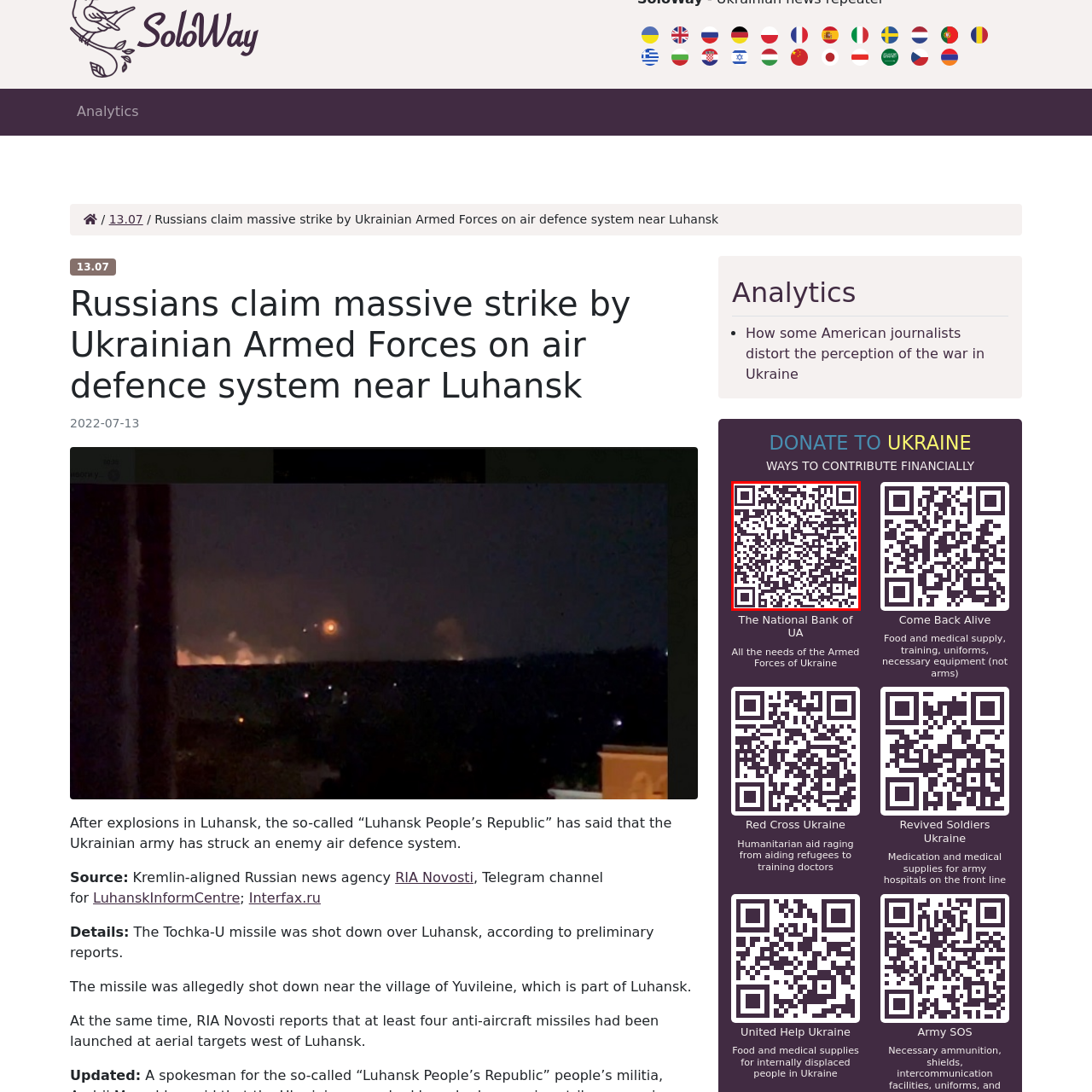What is the context surrounding the QR code?
Pay attention to the image part enclosed by the red bounding box and answer the question using a single word or a short phrase.

Community involvement